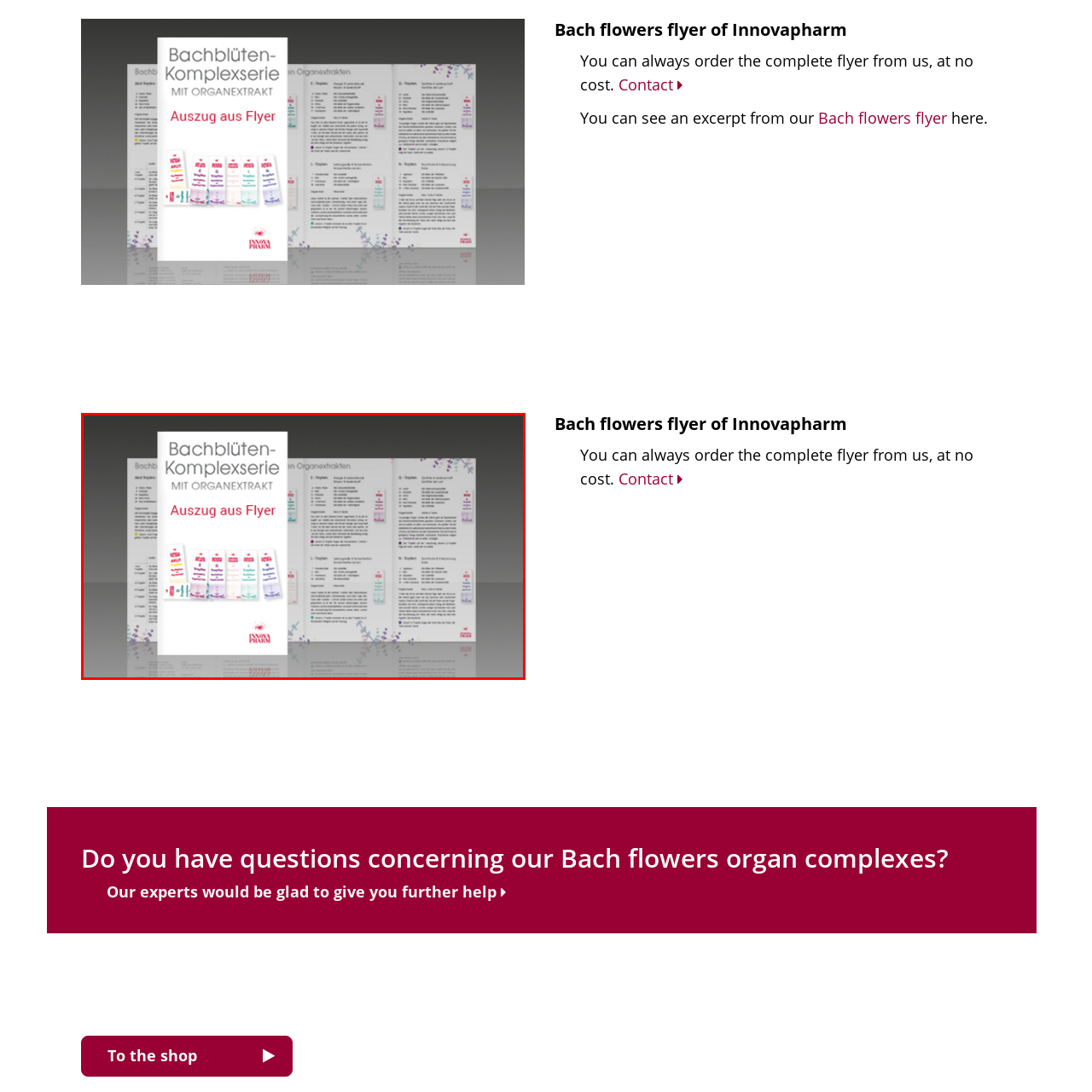Offer an in-depth description of the image encased within the red bounding lines.

This image features a flyer cover for the "Bachblüten-Komplexserie mit Organextrakt," which translates to "Bach Flower Complex Series with Organic Extract." Prominently displayed, the cover showcases various product bottles in a clean, organized layout. The highlighted text "Auszug aus Flyer," meaning "Excerpt from Flyer," indicates that this image represents a section of a broader informational flyer. In the background, additional content is visible, suggesting details about the products or associated benefits. The overall design emphasizes a professional and informative approach, typical of health and wellness materials related to Bach flower remedies.